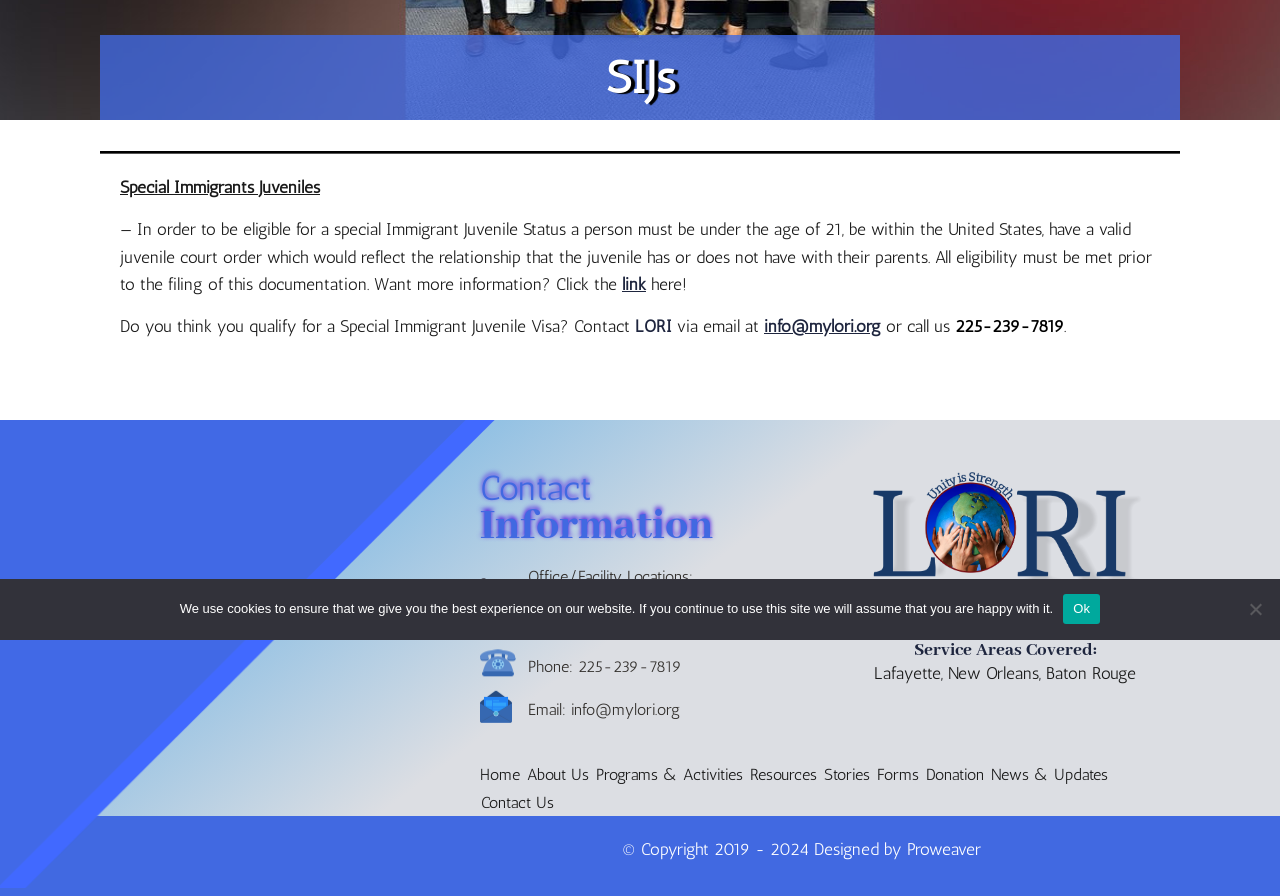Predict the bounding box of the UI element that fits this description: "News & Updates".

[0.773, 0.85, 0.866, 0.88]